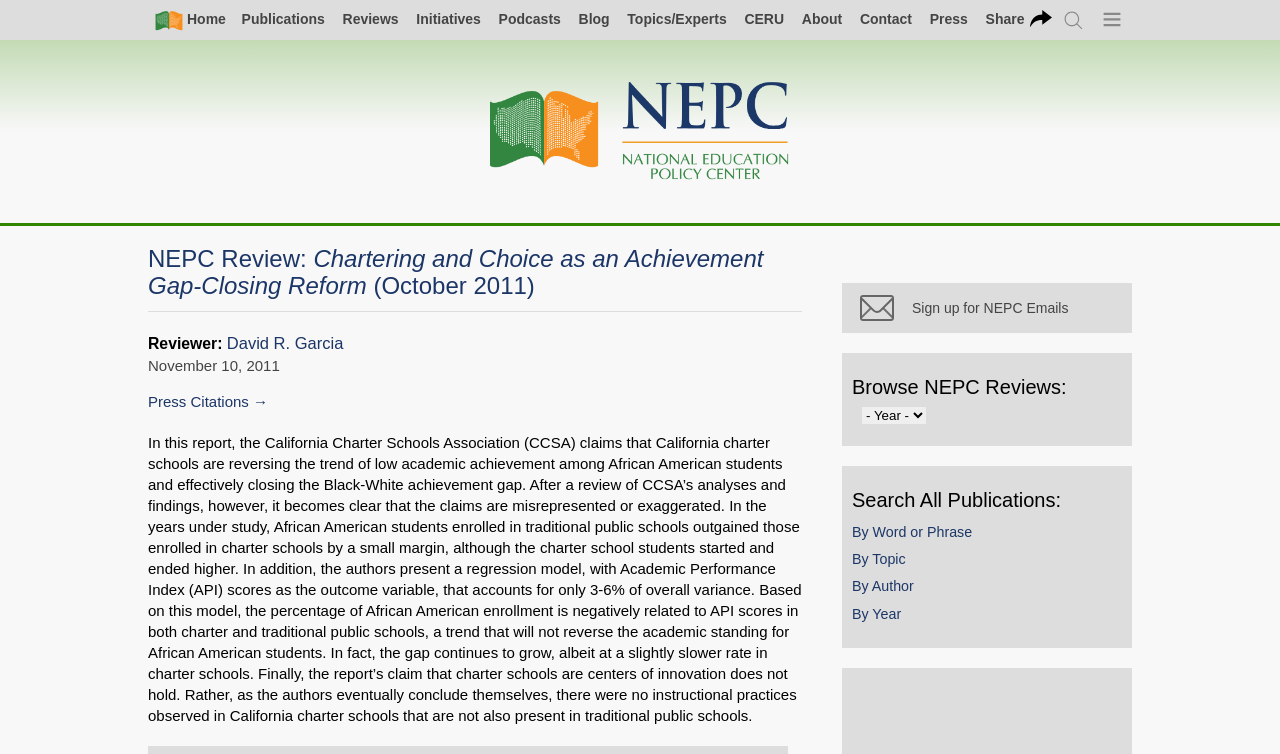Find the bounding box coordinates of the clickable area that will achieve the following instruction: "Learn more about customer complaints".

None